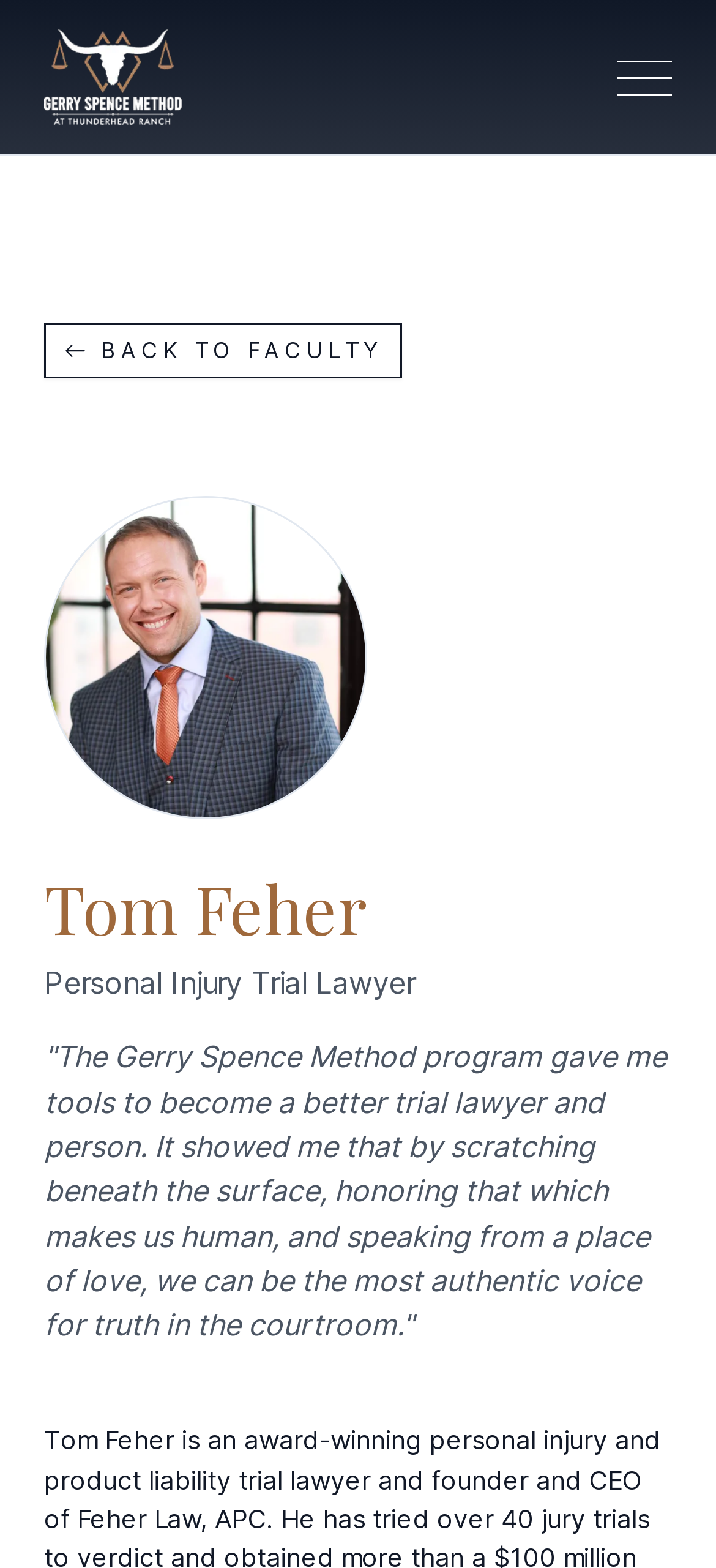What is the tone of the quote on this webpage?
Respond to the question with a single word or phrase according to the image.

Positive